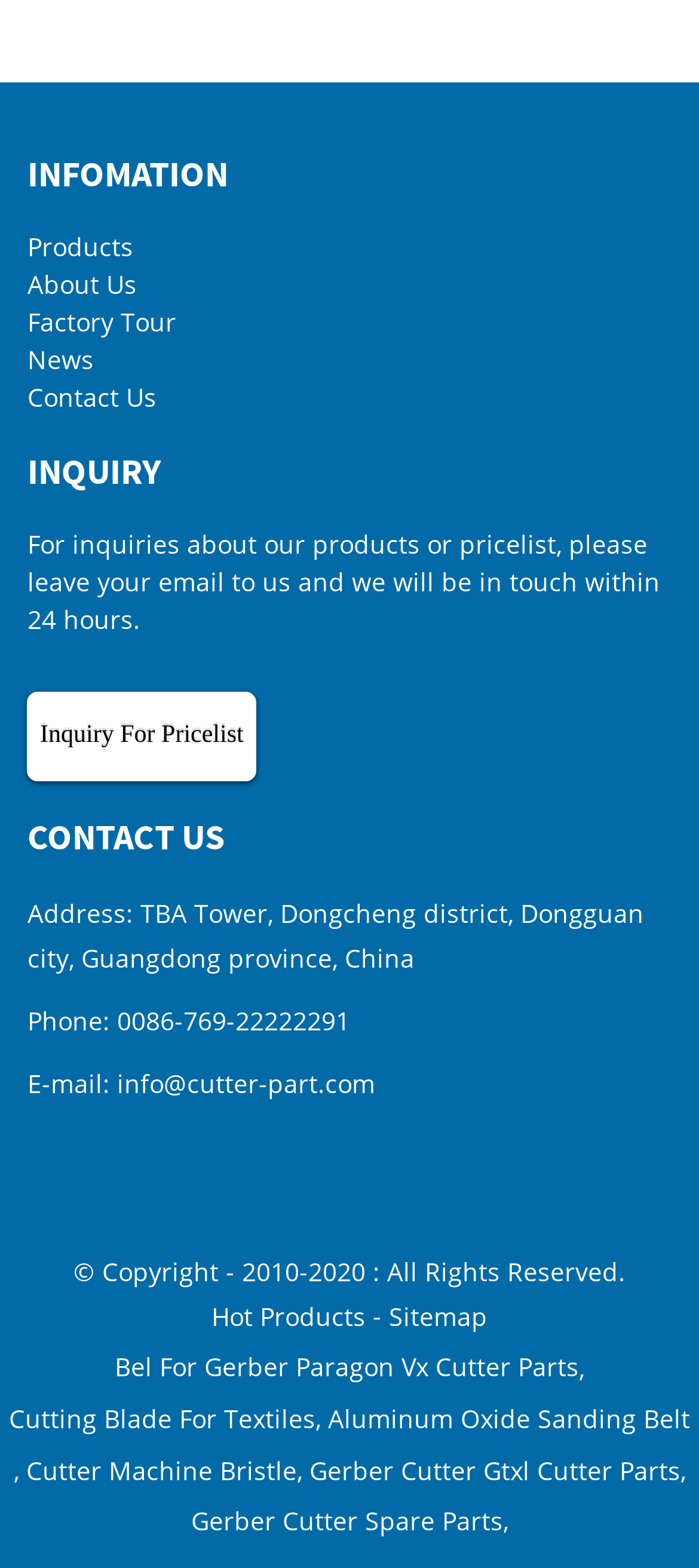What is the company's address?
Refer to the image and provide a thorough answer to the question.

I found the company's address by looking at the 'CONTACT US' section, where it is stated as 'Address: TBA Tower, Dongcheng district, Dongguan city, Guangdong province, China'.